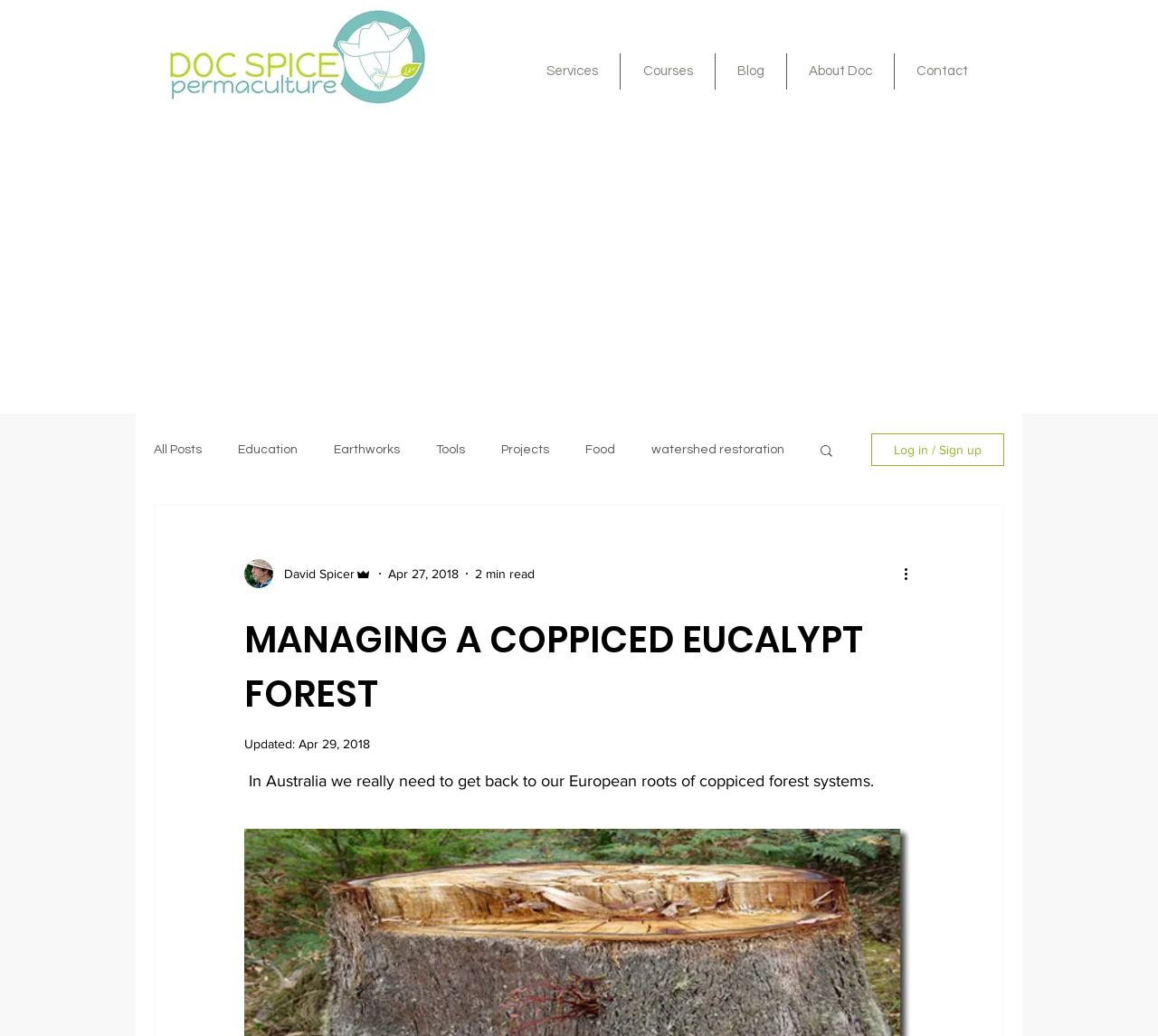Provide a brief response to the question below using a single word or phrase: 
What is the purpose of the button with the image?

Search